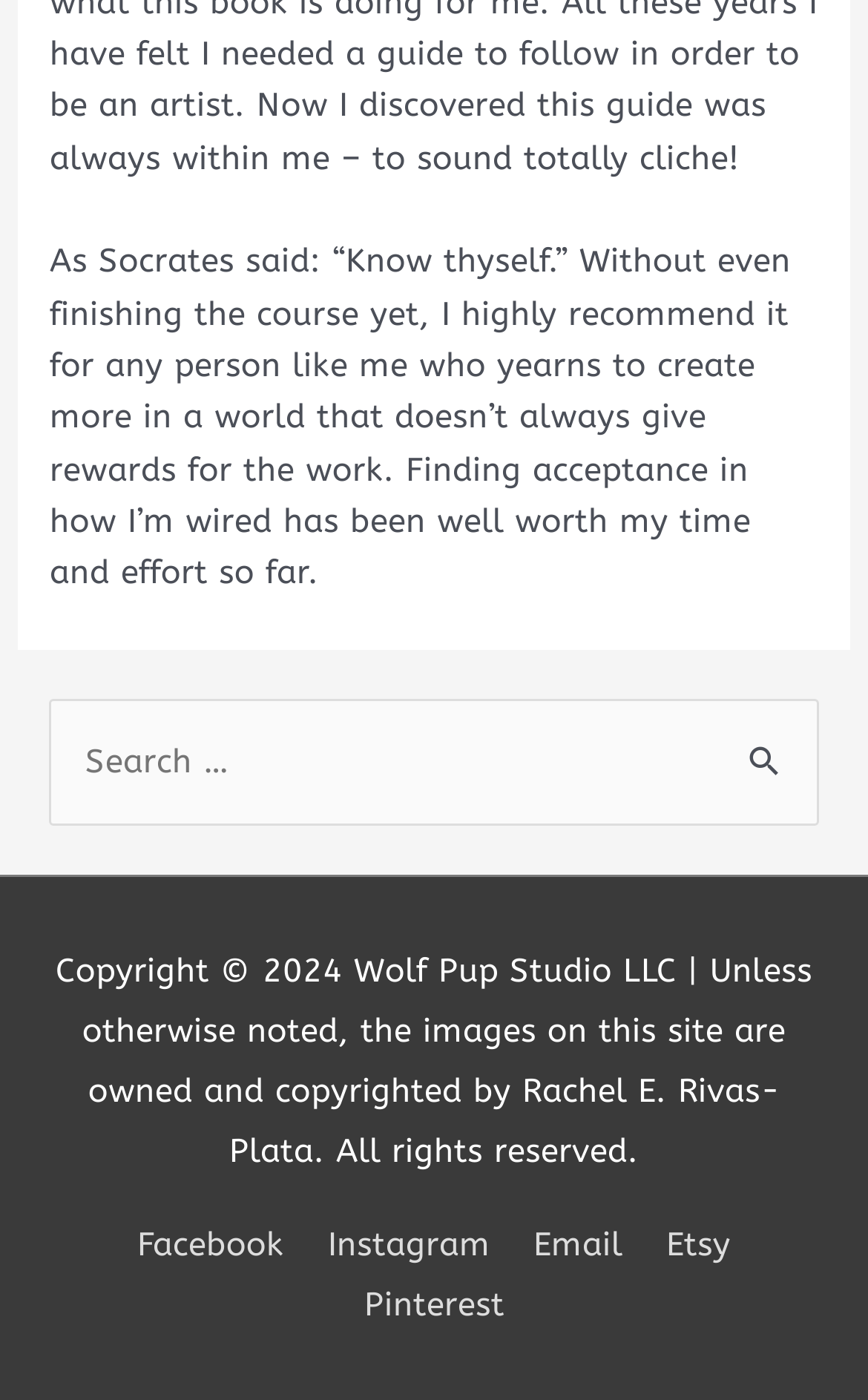Who owns the images on this site?
Based on the visual, give a brief answer using one word or a short phrase.

Rachel E. Rivas-Plata